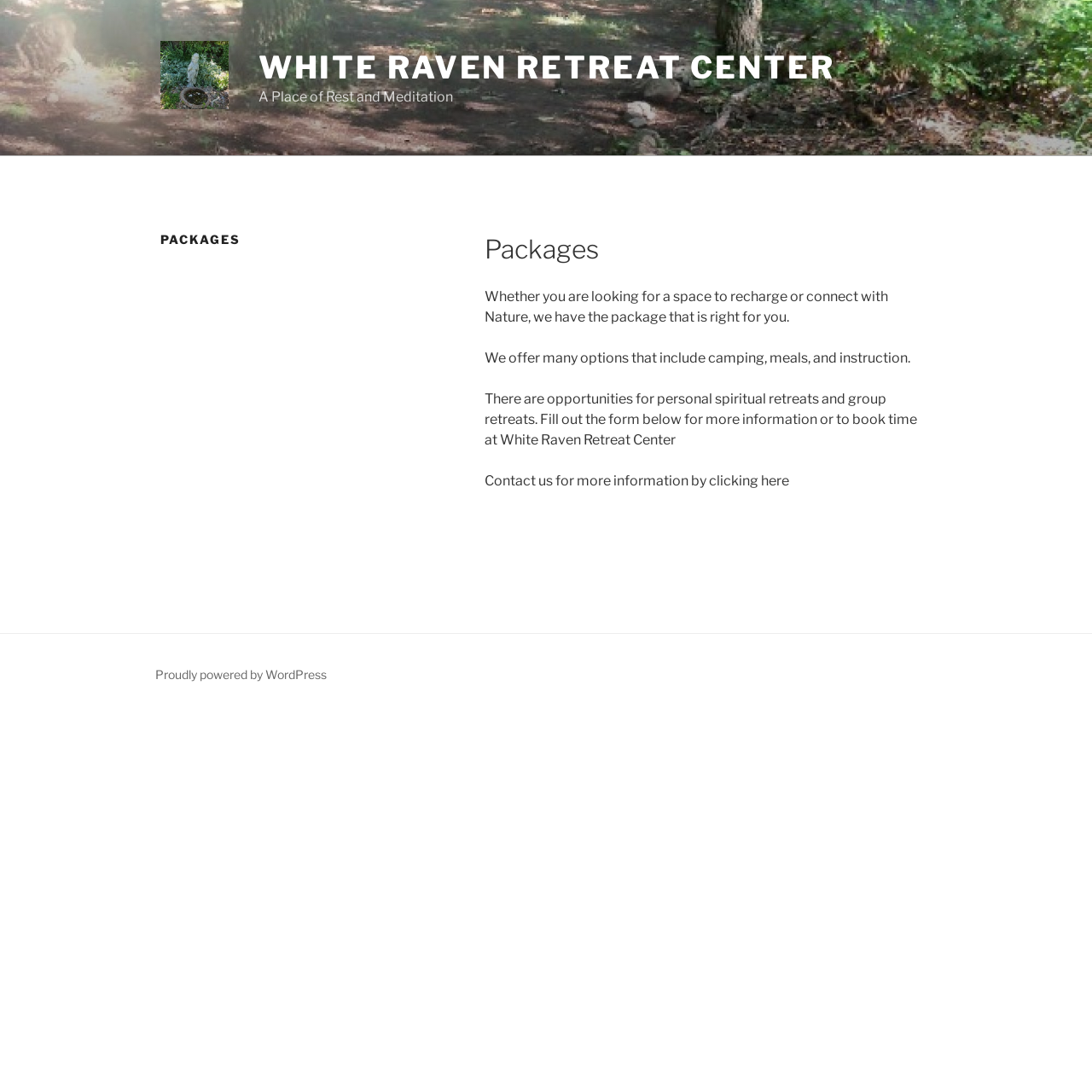How can one get more information about the retreat center?
Answer with a single word or phrase by referring to the visual content.

Fill out the form or click here